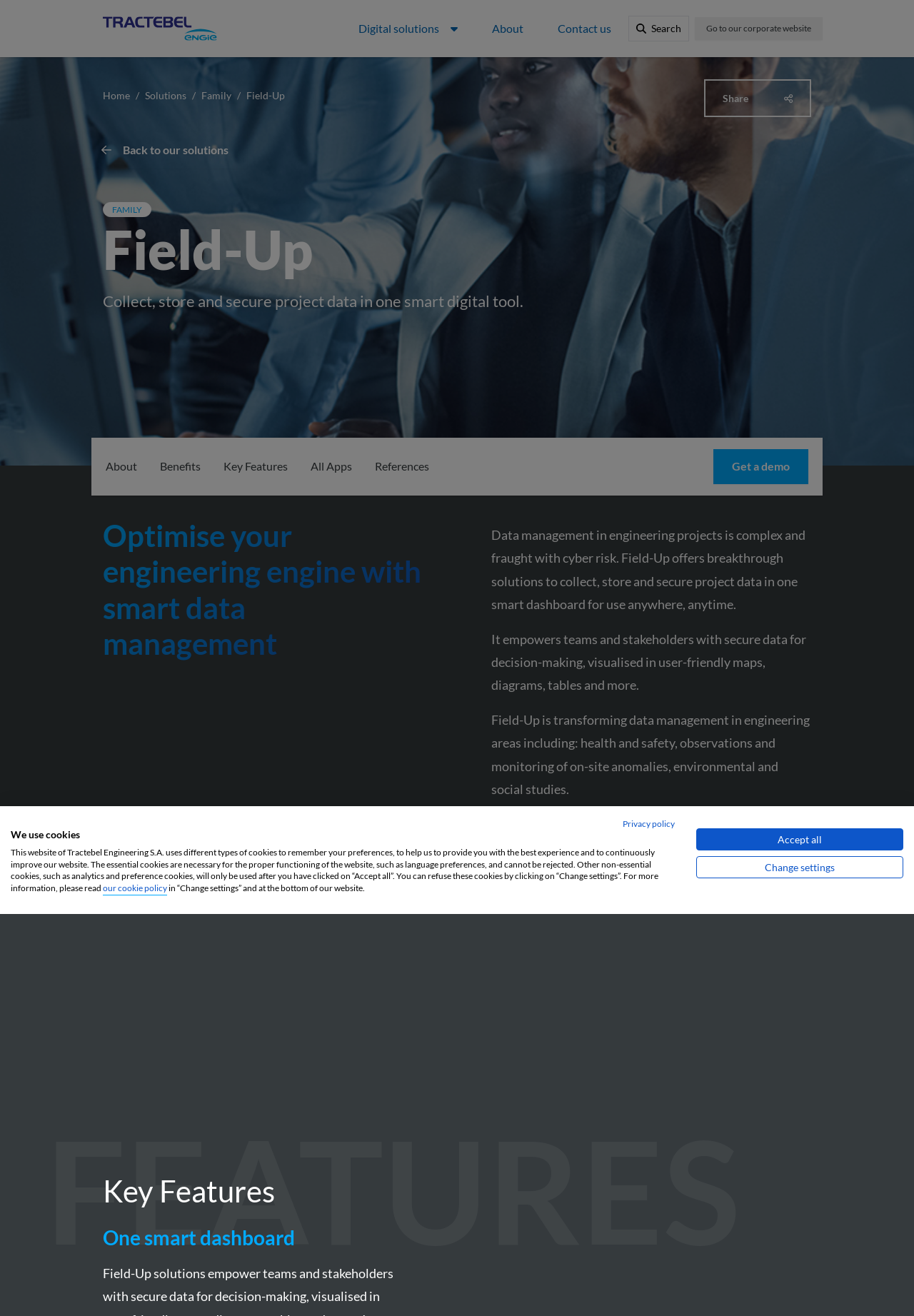Find the bounding box of the element with the following description: "Change settings". The coordinates must be four float numbers between 0 and 1, formatted as [left, top, right, bottom].

[0.762, 0.65, 0.988, 0.667]